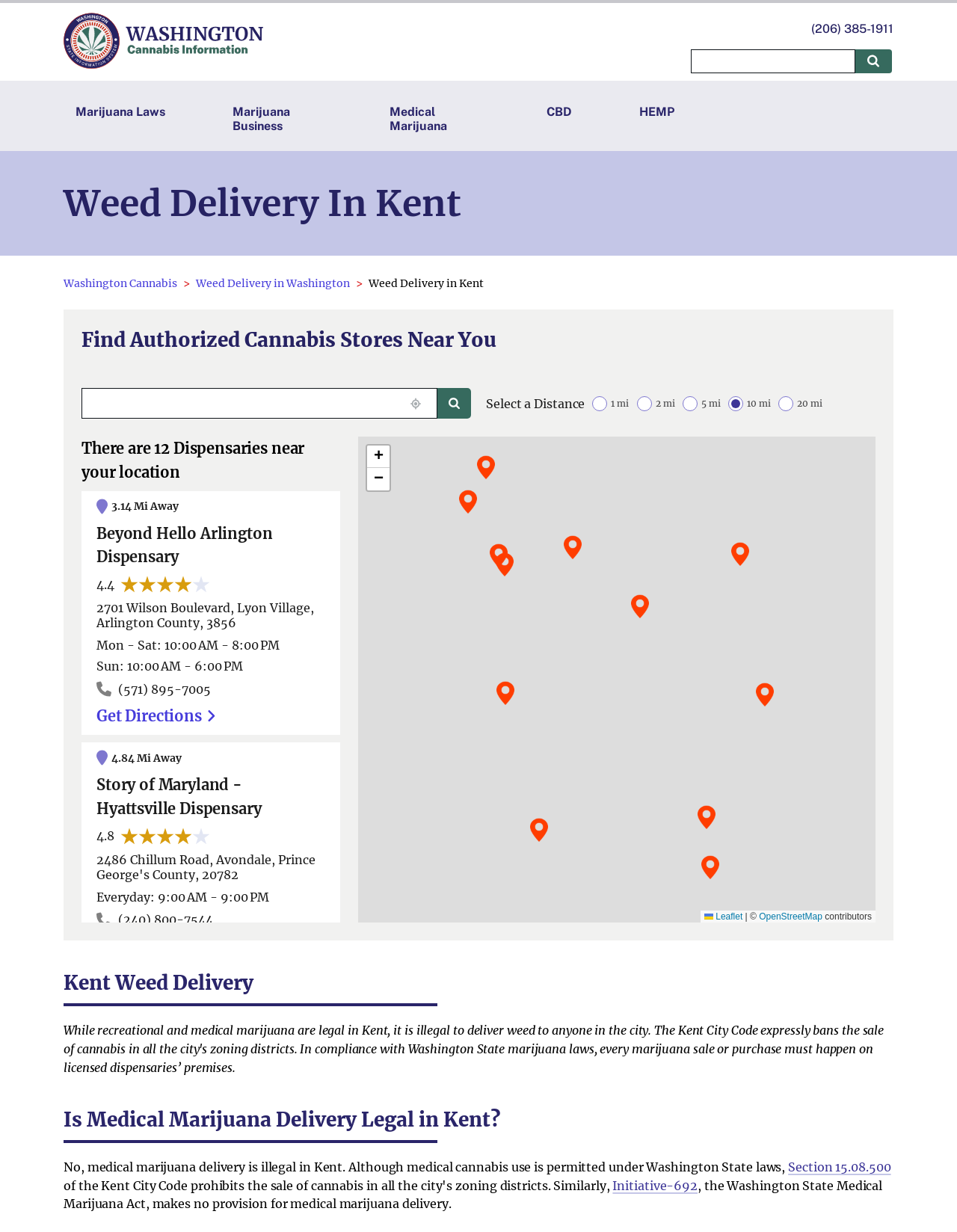Locate the bounding box coordinates of the element to click to perform the following action: 'Click on Marijuana Laws'. The coordinates should be given as four float values between 0 and 1, in the form of [left, top, right, bottom].

[0.066, 0.08, 0.185, 0.113]